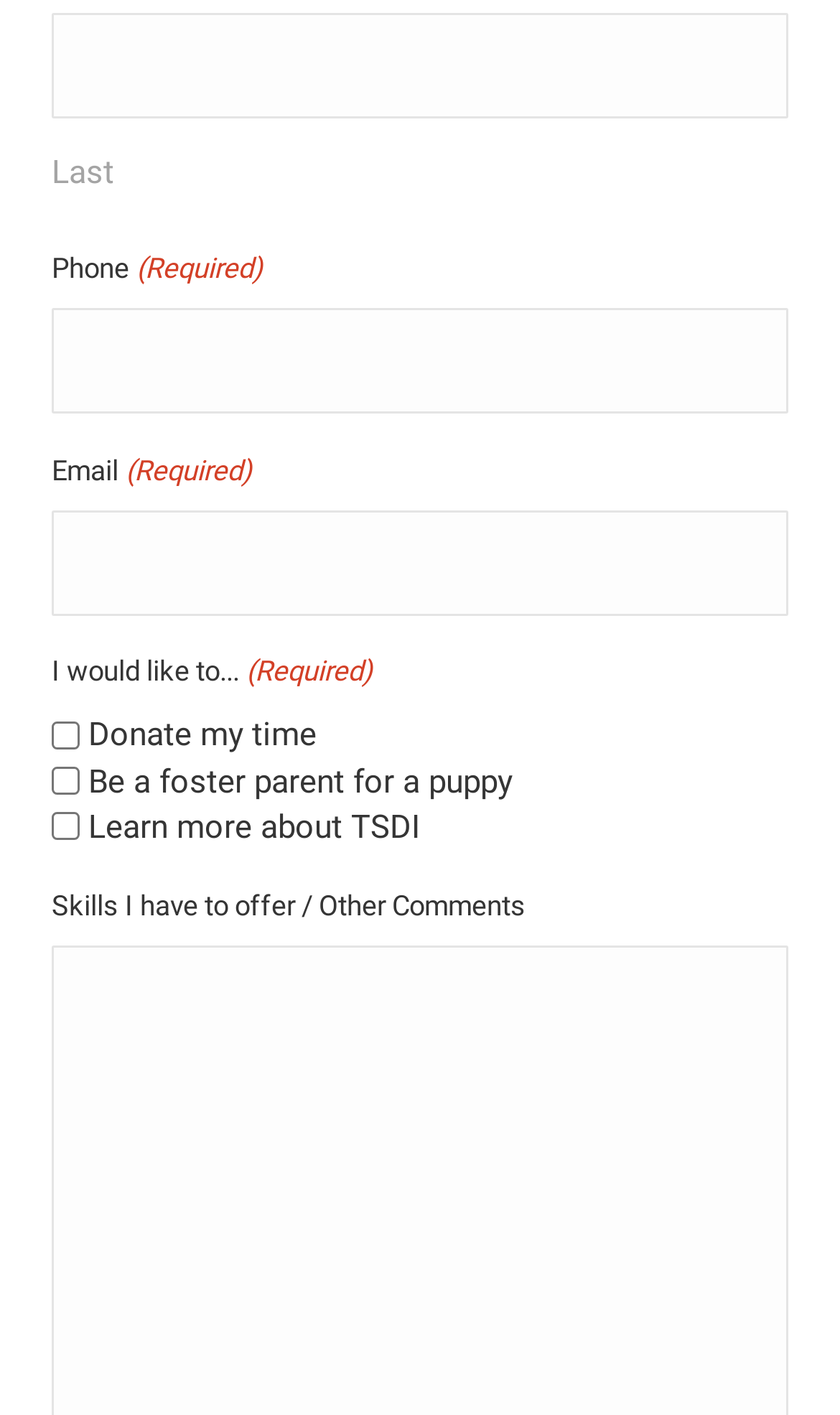What is the label of the second textbox?
Can you provide an in-depth and detailed response to the question?

The label of the second textbox is 'Phone (Required)' because it is the second textbox and it has the label 'Phone' with the '(Required)' suffix, indicating that it is a required field.